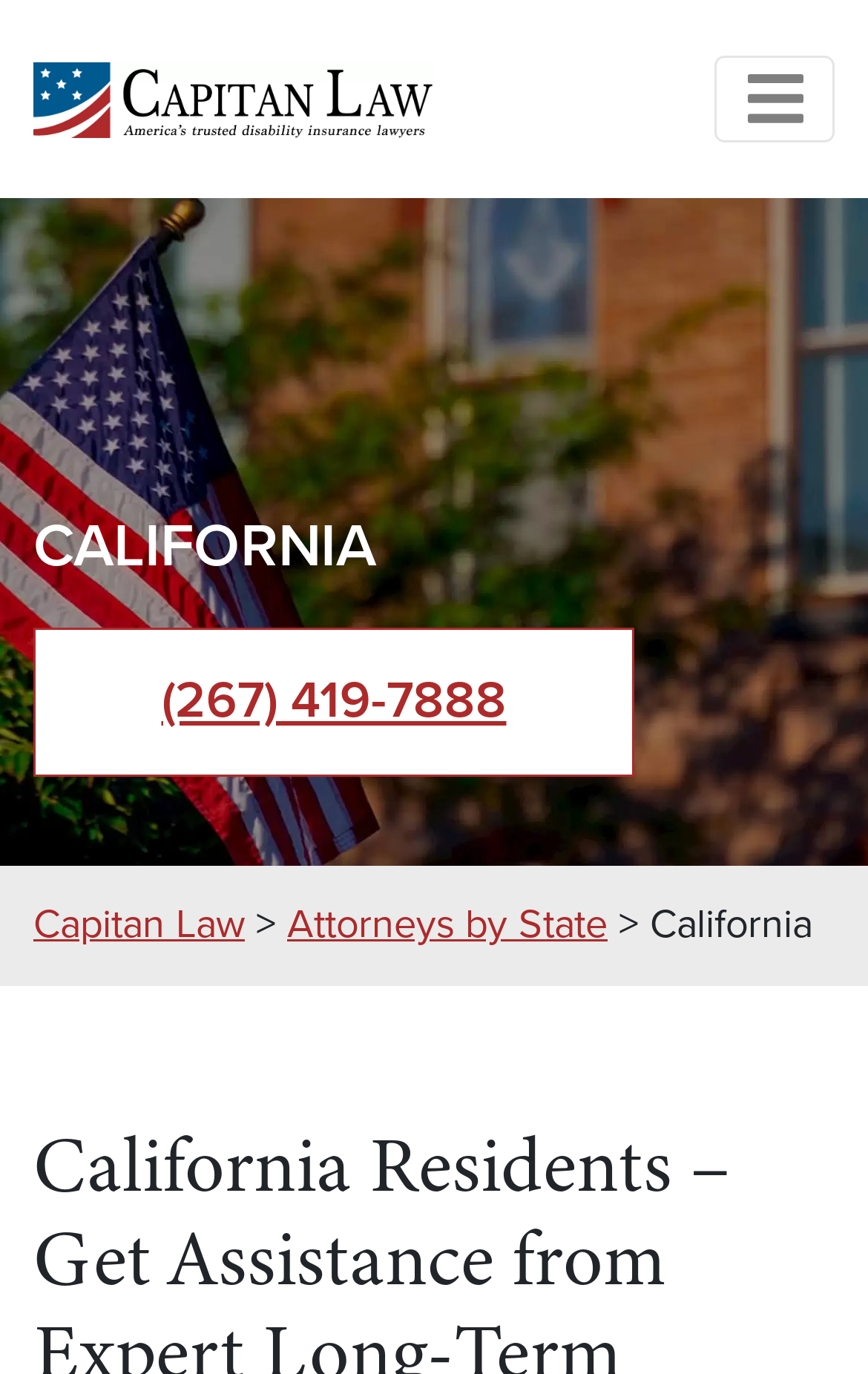Calculate the bounding box coordinates for the UI element based on the following description: "Contact". Ensure the coordinates are four float numbers between 0 and 1, i.e., [left, top, right, bottom].

None